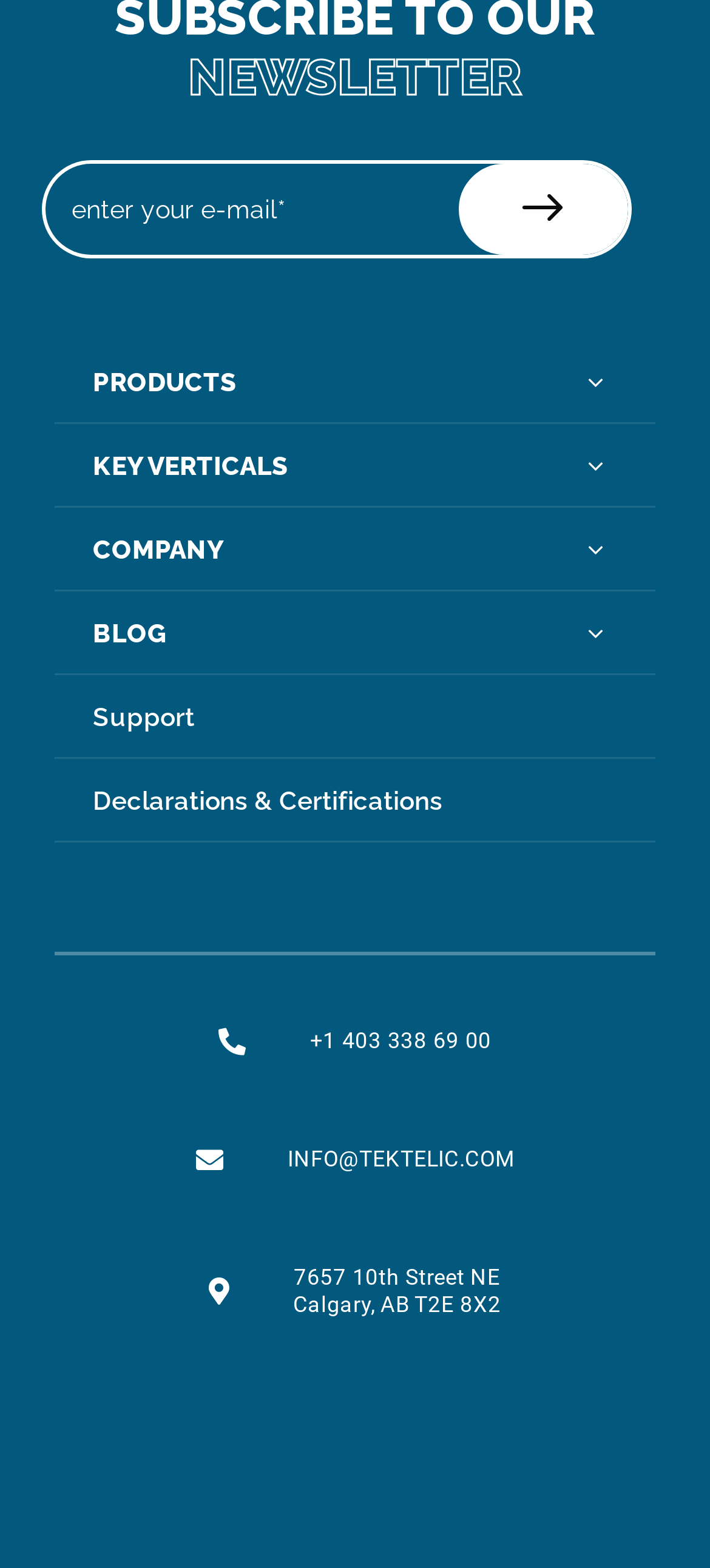Bounding box coordinates should be provided in the format (top-left x, top-left y, bottom-right x, bottom-right y) with all values between 0 and 1. Identify the bounding box for this UI element: Declarations & Certifications

[0.077, 0.484, 0.923, 0.536]